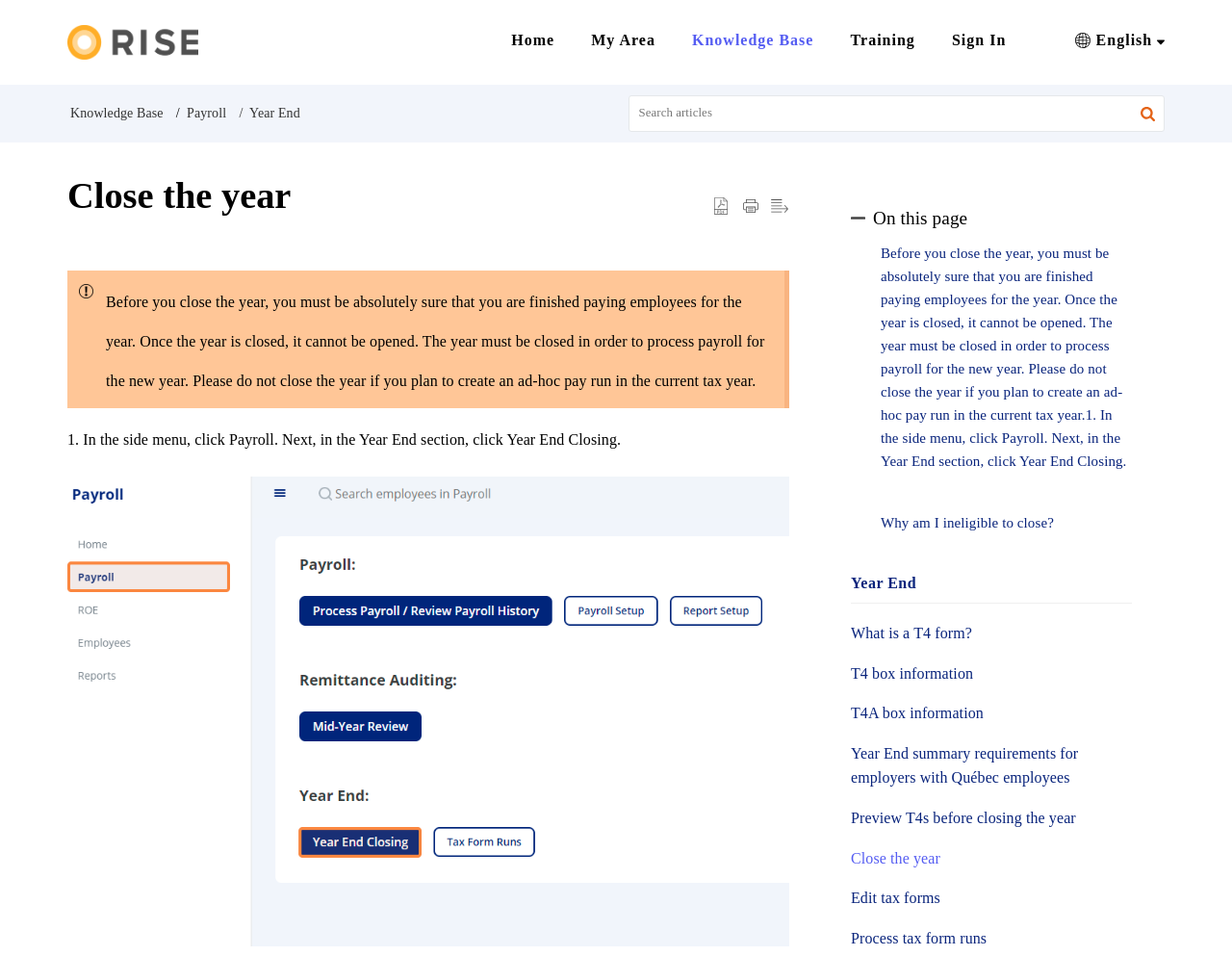Refer to the image and provide an in-depth answer to the question:
What happens if I close the year and then want to create an ad-hoc pay run?

The webpage explicitly states that if you plan to create an ad-hoc pay run in the current tax year, you should not close the year. This implies that once the year is closed, it is not possible to create an ad-hoc pay run.